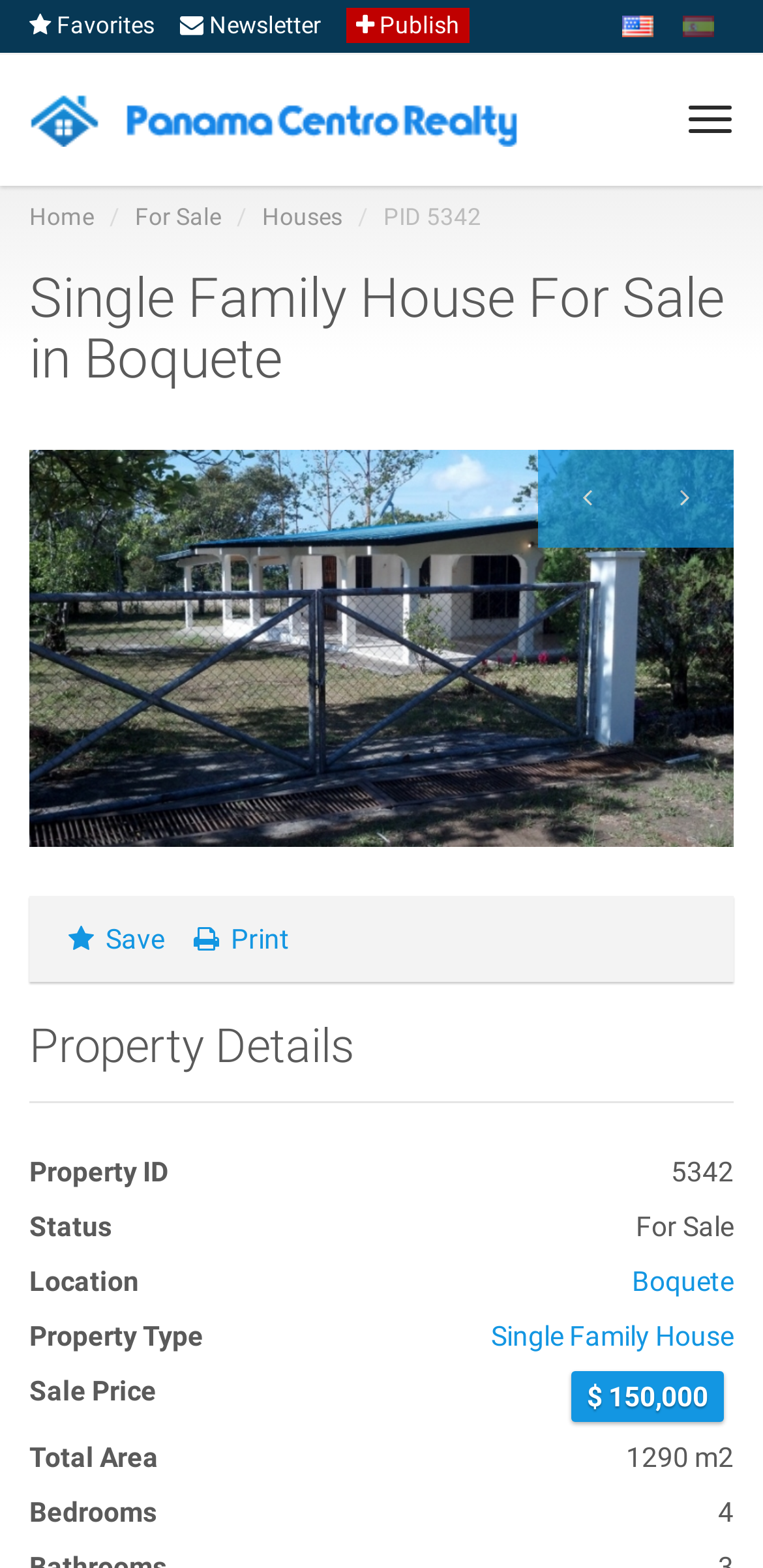Find the bounding box coordinates corresponding to the UI element with the description: "title="Panama Realtor"". The coordinates should be formatted as [left, top, right, bottom], with values as floats between 0 and 1.

[0.038, 0.062, 0.685, 0.088]